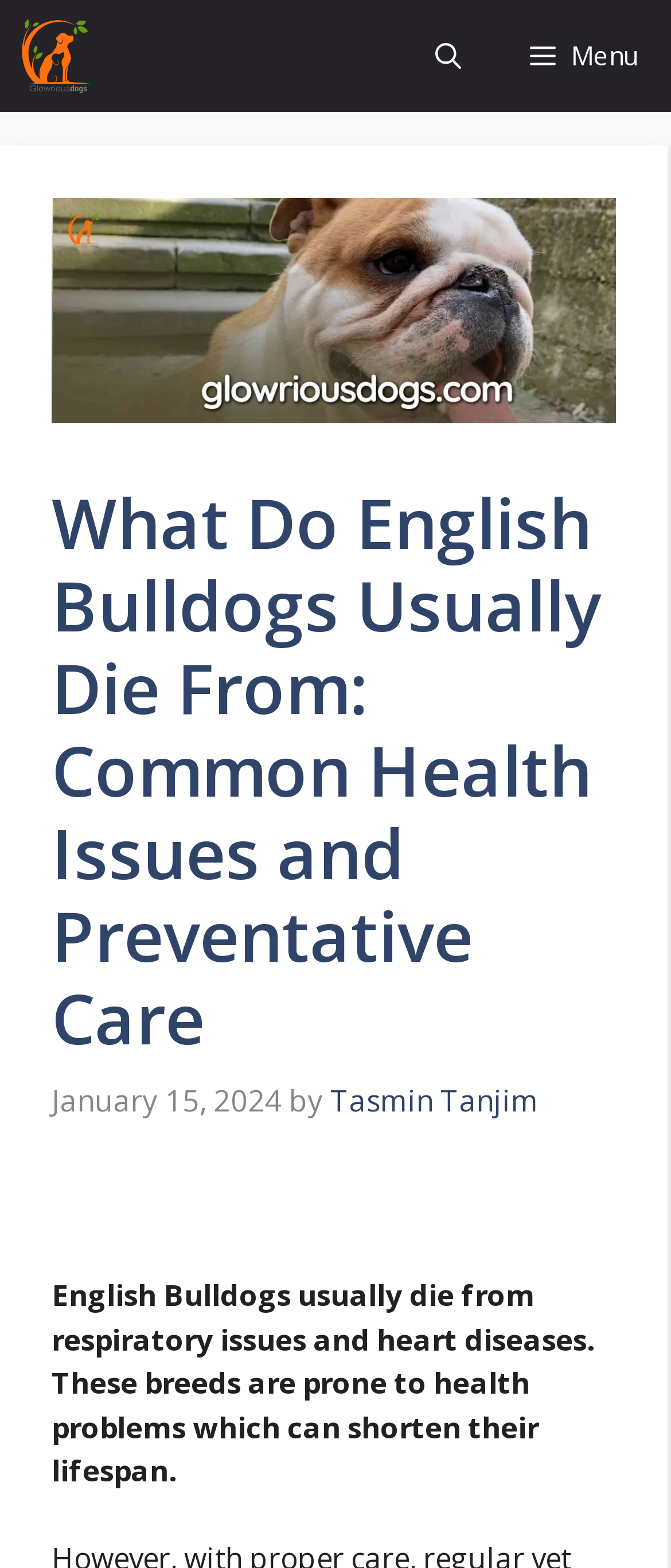What is the main topic of this webpage?
Using the image, answer in one word or phrase.

English Bulldogs' health issues